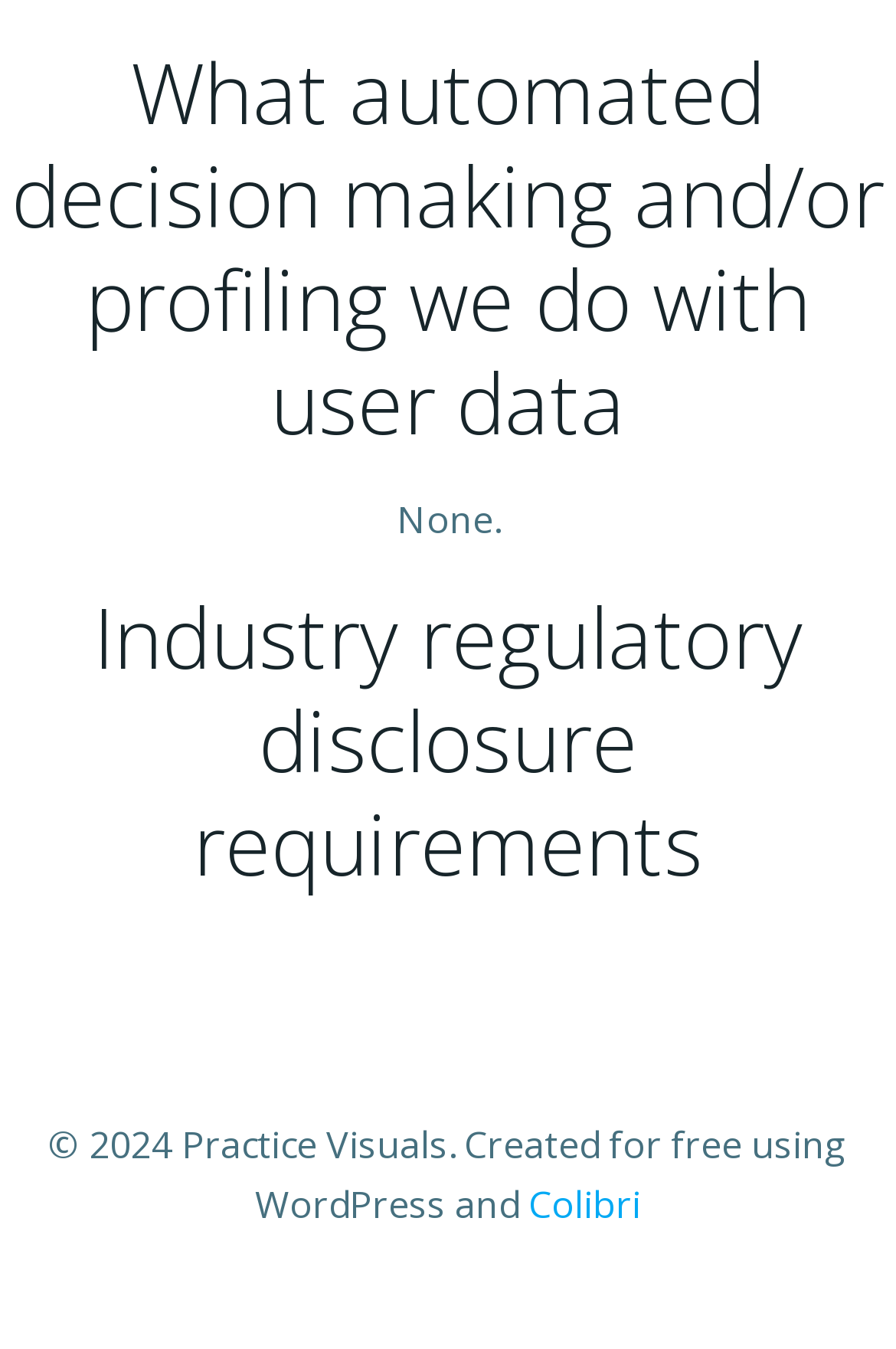Find and provide the bounding box coordinates for the UI element described with: "Colibri".

[0.59, 0.874, 0.715, 0.911]